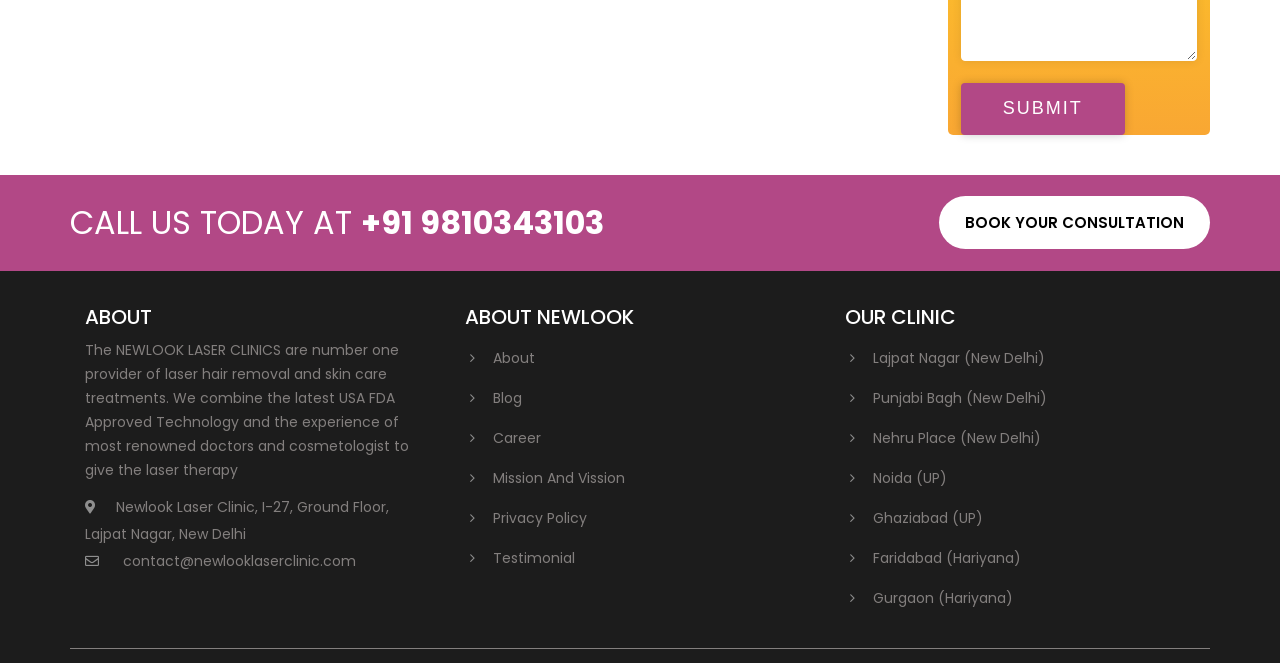Give a one-word or short-phrase answer to the following question: 
What is the email address to contact?

contact@newlooklaserclinic.com